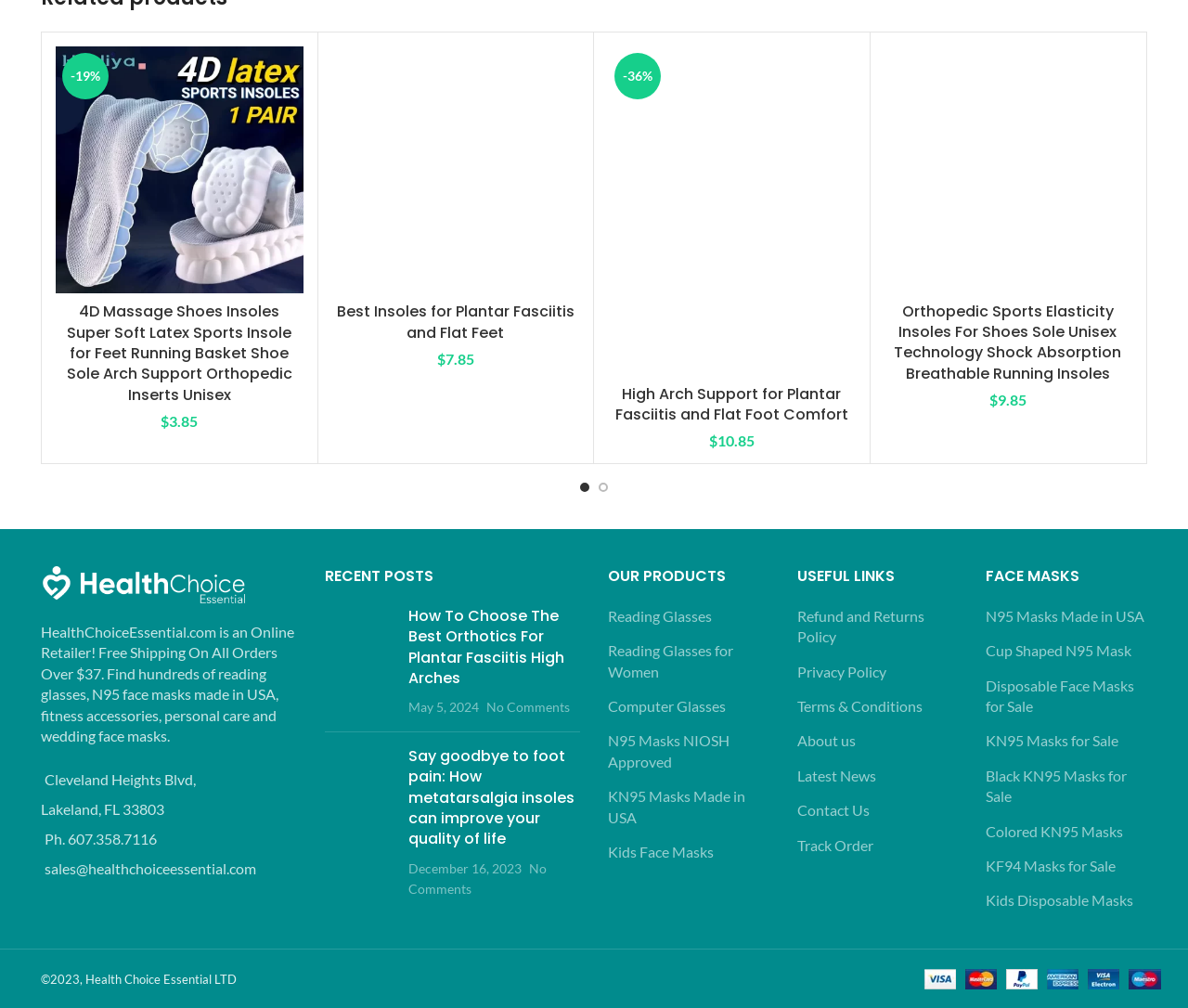Pinpoint the bounding box coordinates of the area that should be clicked to complete the following instruction: "View product details of 4D Massage Shoes Insoles". The coordinates must be given as four float numbers between 0 and 1, i.e., [left, top, right, bottom].

[0.047, 0.3, 0.255, 0.403]